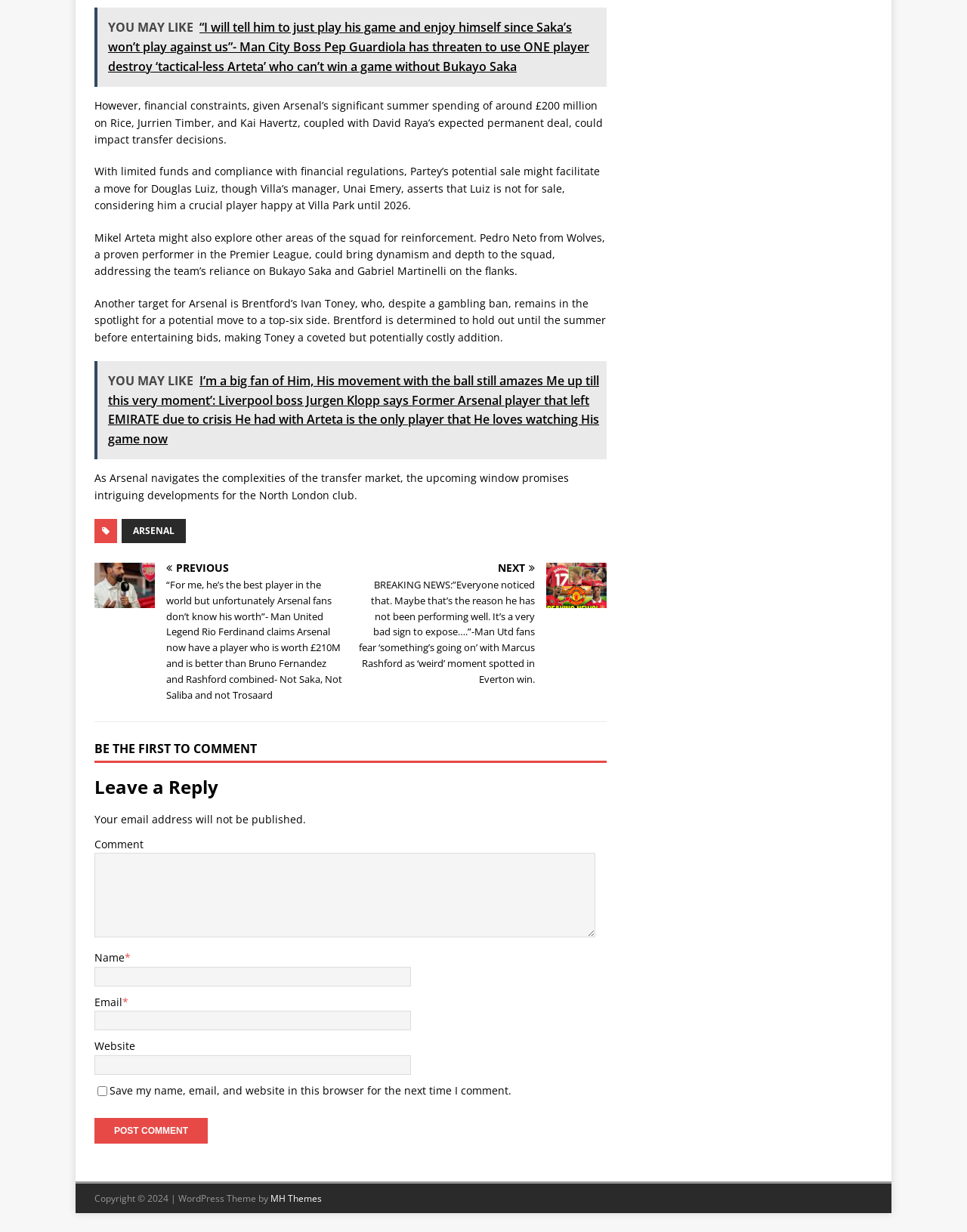Provide a short, one-word or phrase answer to the question below:
What is the potential transfer target for Arsenal?

Douglas Luiz